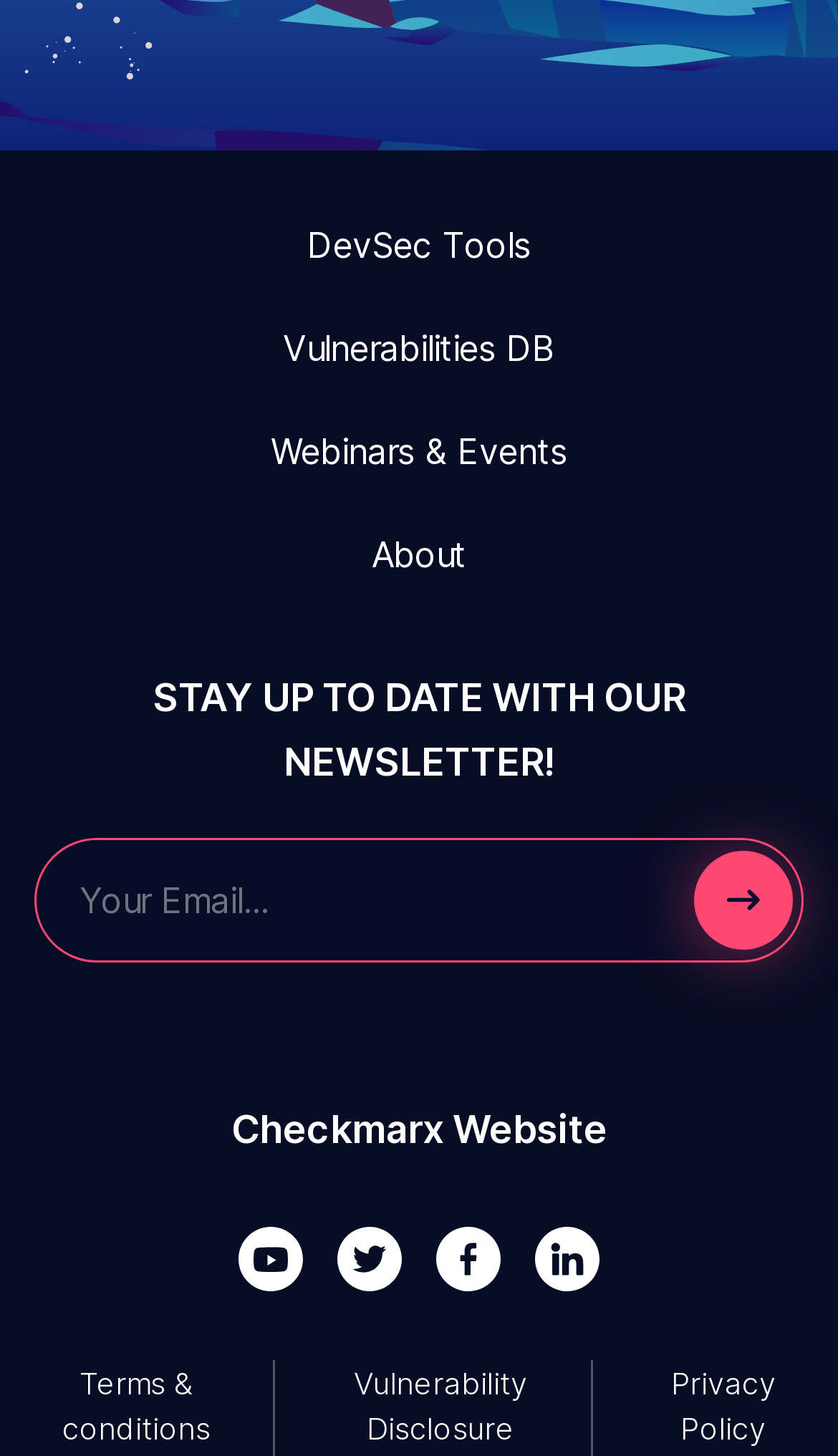Please identify the bounding box coordinates of the element I need to click to follow this instruction: "Go to the Vulnerabilities DB".

[0.323, 0.221, 0.677, 0.256]